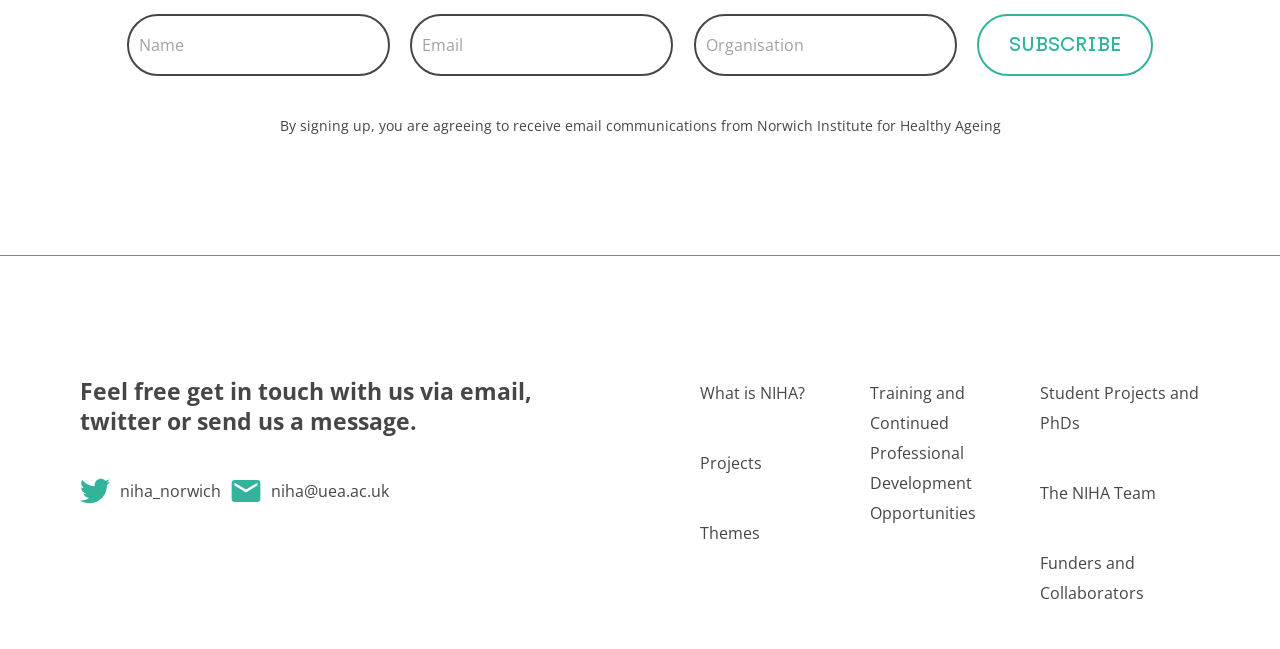Identify the bounding box of the UI component described as: "What is NIHA?".

[0.547, 0.589, 0.629, 0.623]